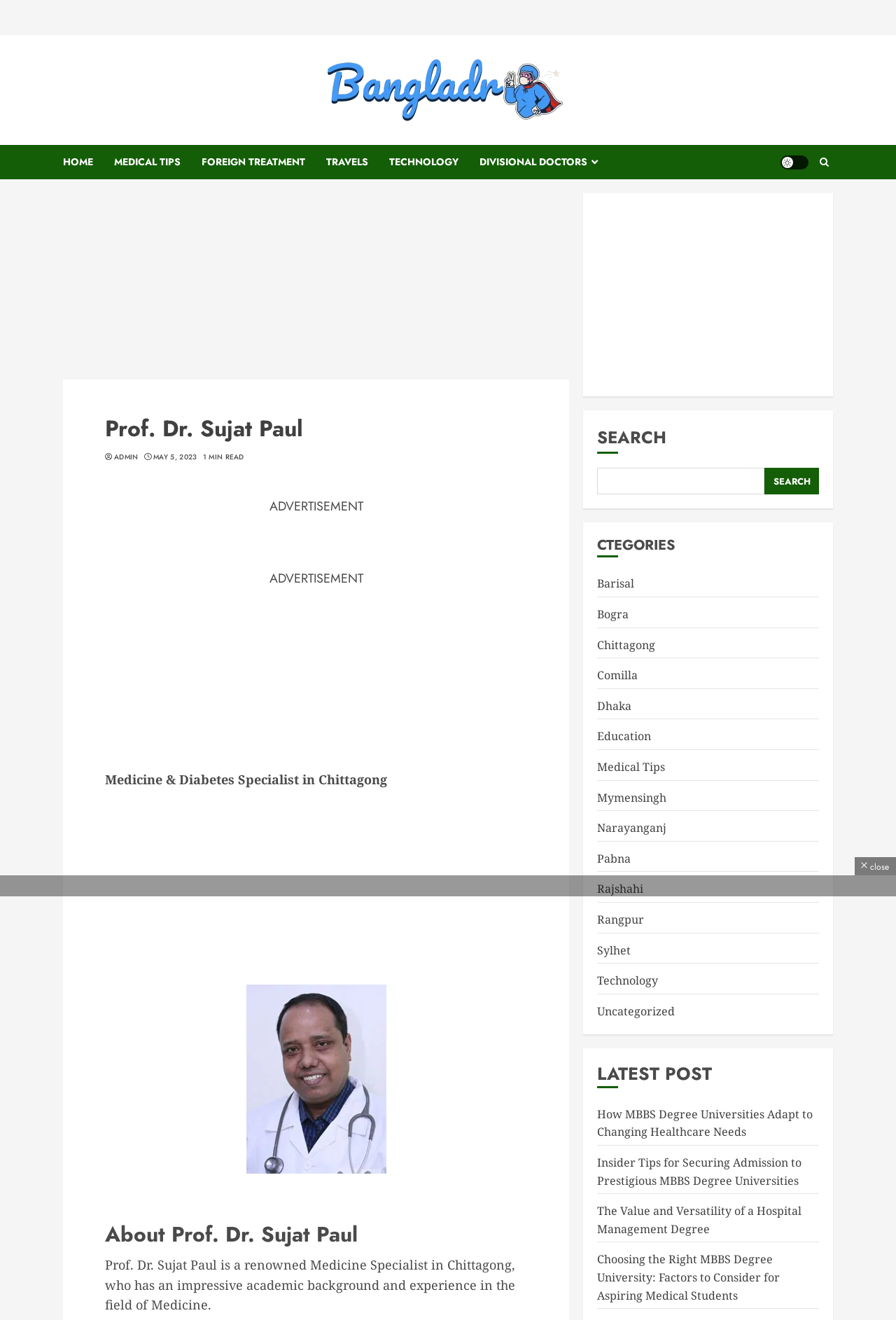Kindly determine the bounding box coordinates of the area that needs to be clicked to fulfill this instruction: "Search for something".

[0.667, 0.355, 0.853, 0.375]